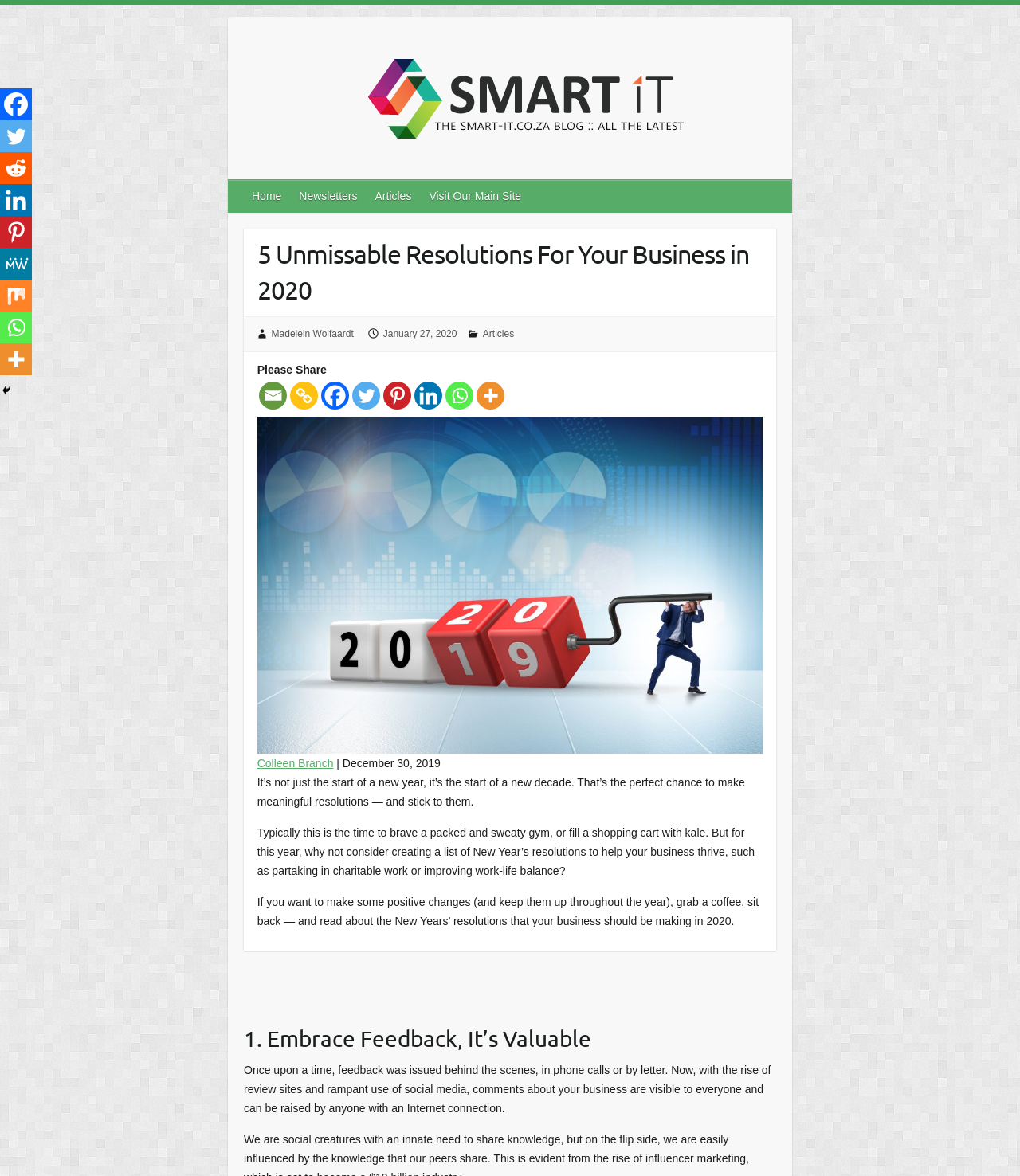Using a single word or phrase, answer the following question: 
How many paragraphs are there in the article?

3